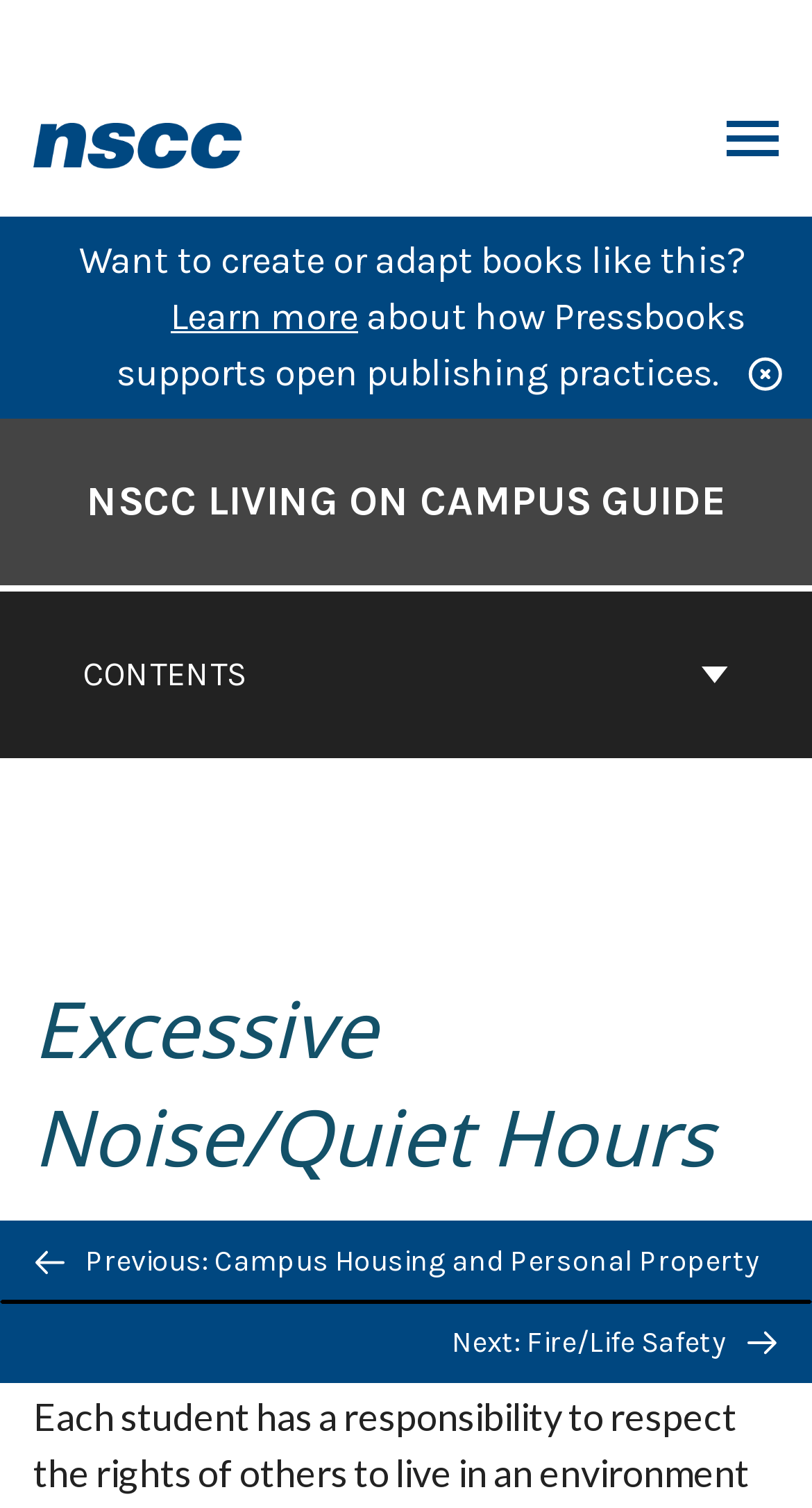What is the name of the library pressbooks?
Using the information from the image, answer the question thoroughly.

The name of the library pressbooks can be found in the link 'NSCC Libraries Pressbooks' which is located at the top of the page.